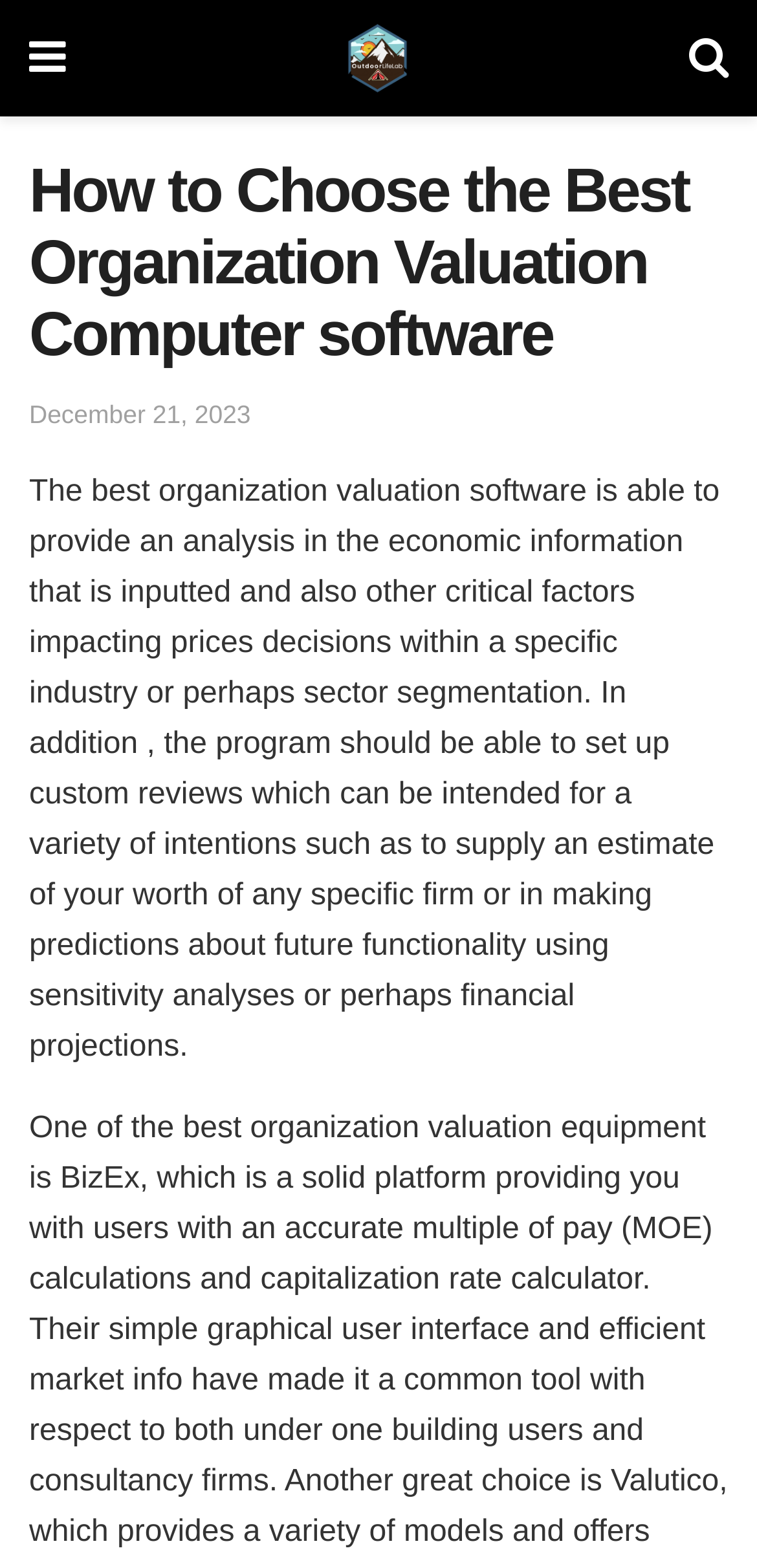Identify the bounding box for the UI element described as: "alt="Outdoor Life Lab"". Ensure the coordinates are four float numbers between 0 and 1, formatted as [left, top, right, bottom].

[0.446, 0.012, 0.552, 0.062]